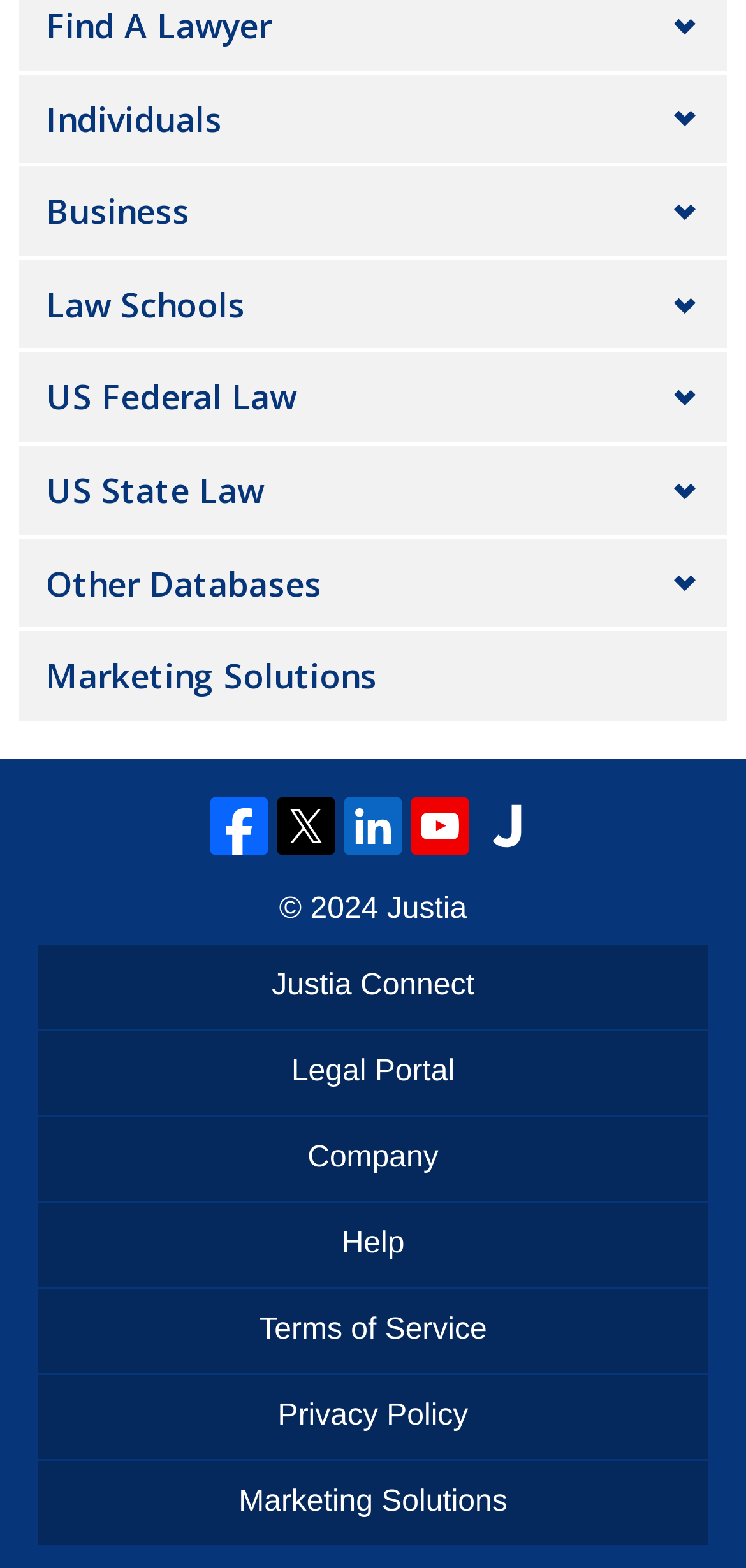Look at the image and write a detailed answer to the question: 
How many main categories are there on the webpage?

I counted the number of main categories by looking at the links with arrow images, which indicate dropdown menus. There are nine main categories in total, including 'Individuals', 'Business', 'Law Schools', and others.